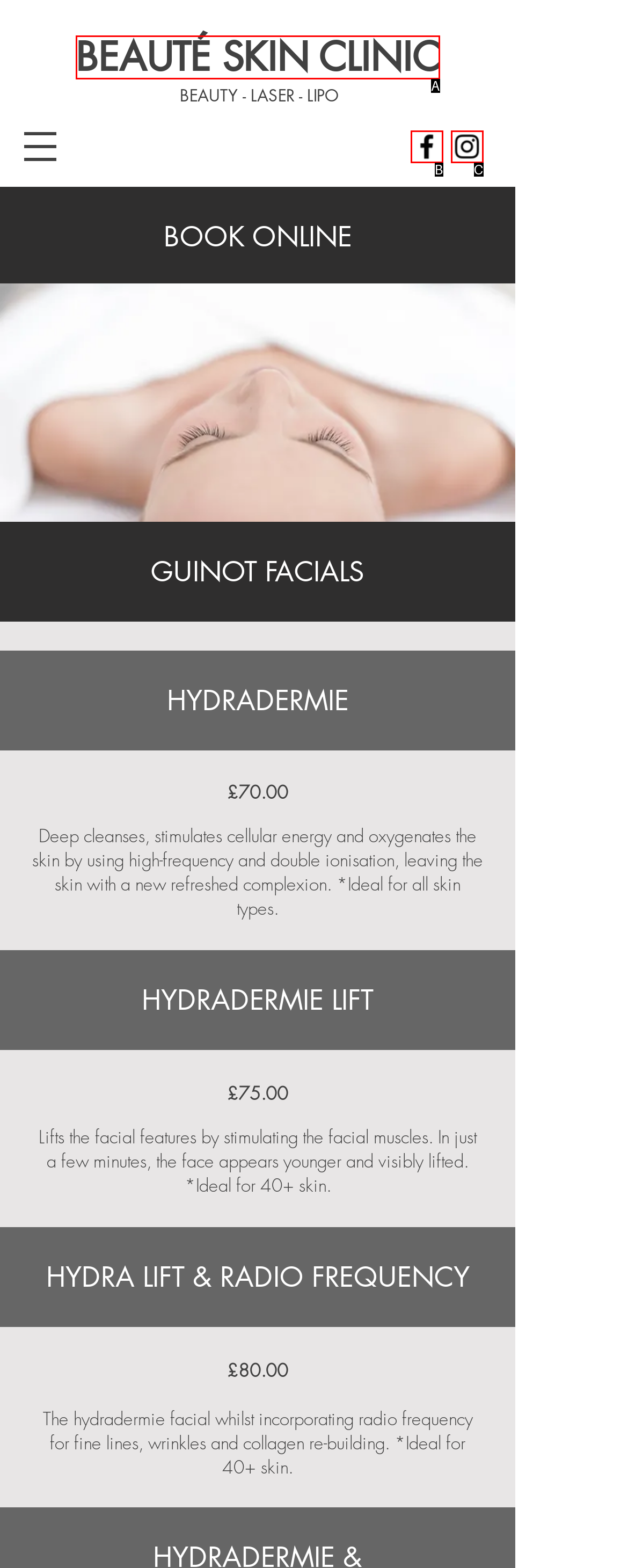Based on the description: aria-label="Black Instagram Icon", select the HTML element that fits best. Provide the letter of the matching option.

C